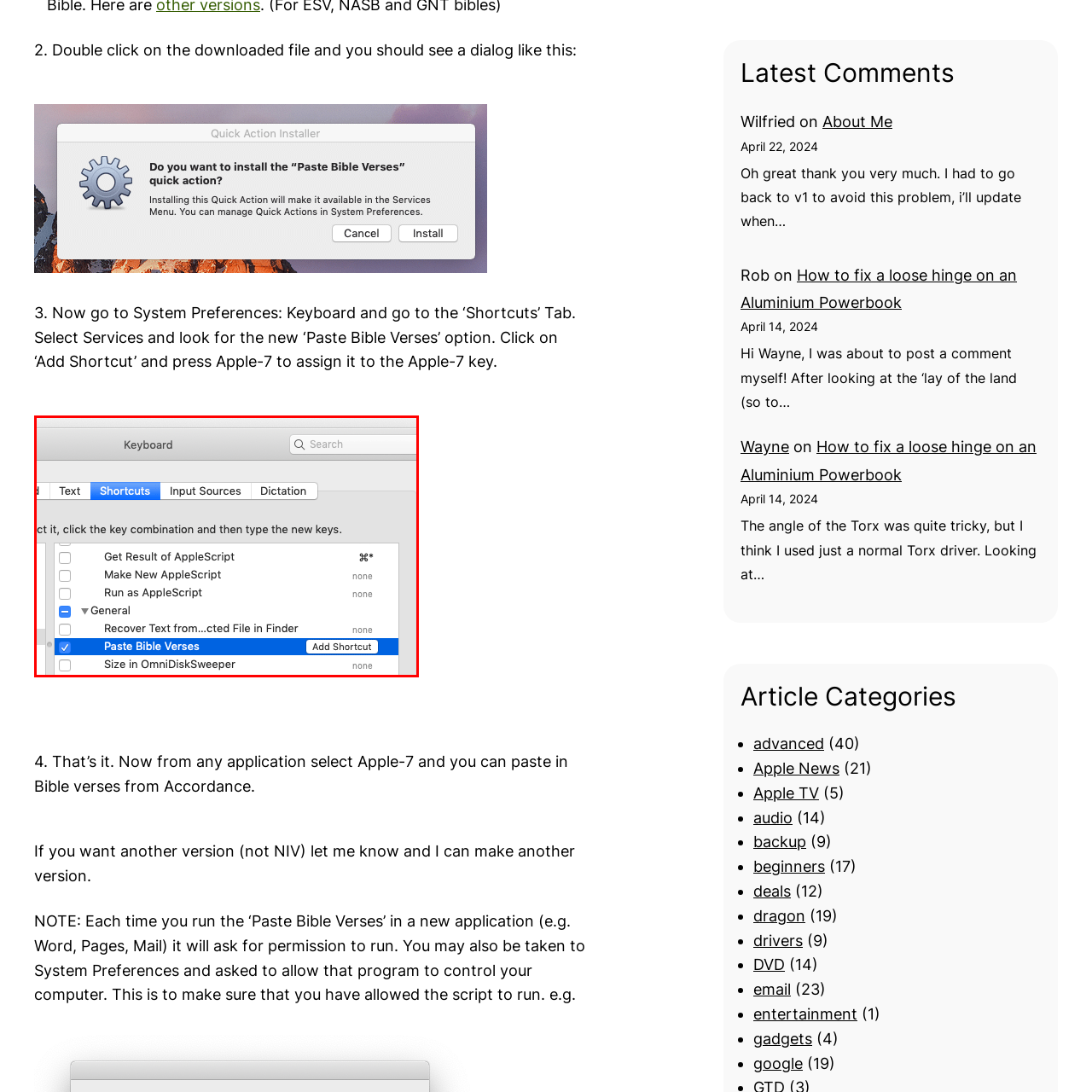Direct your attention to the section outlined in red and answer the following question with a single word or brief phrase: 
What type of device is shown in the image?

macOS device